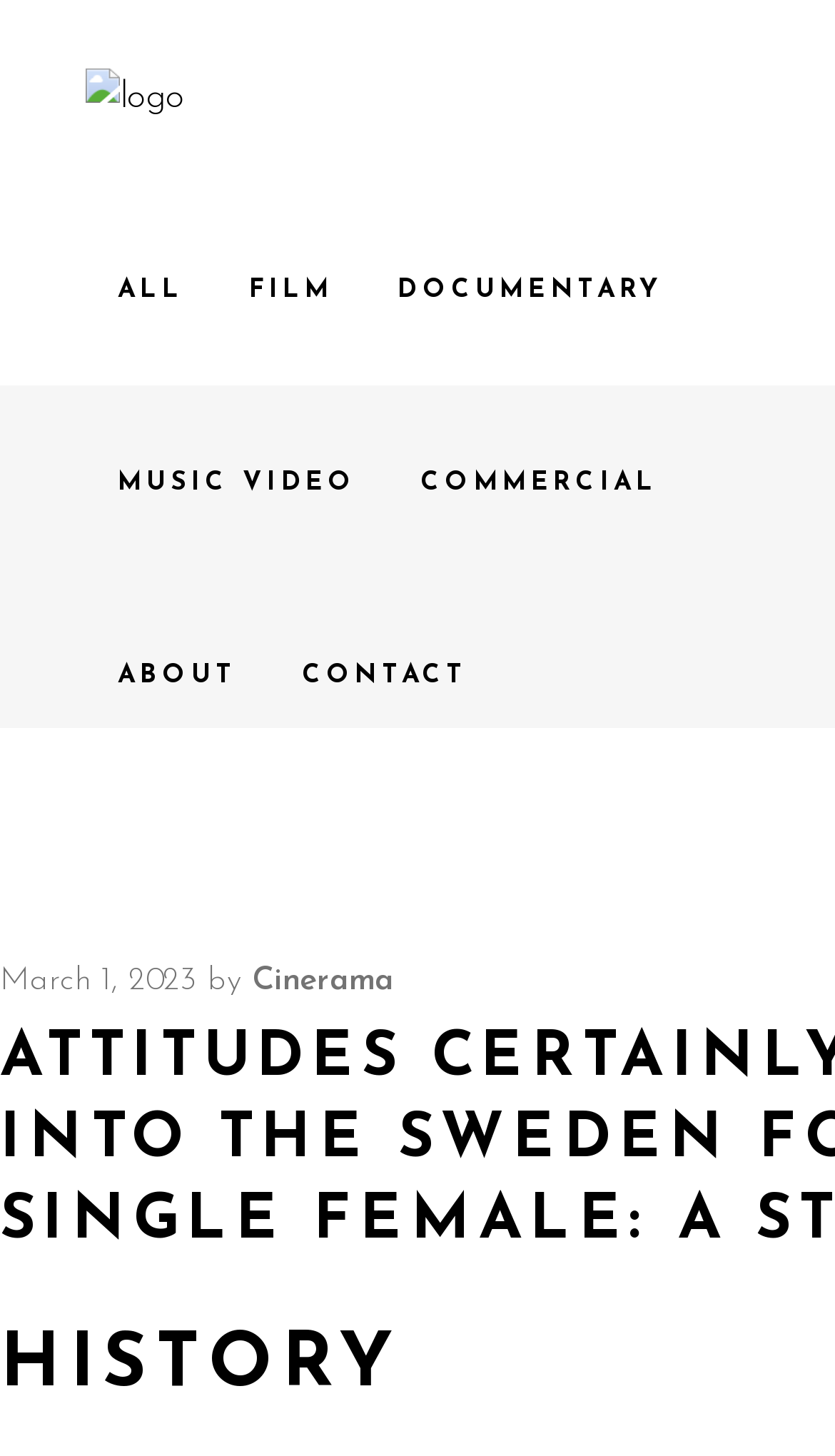Can you find the bounding box coordinates for the element to click on to achieve the instruction: "go to ALL page"?

[0.103, 0.132, 0.259, 0.265]